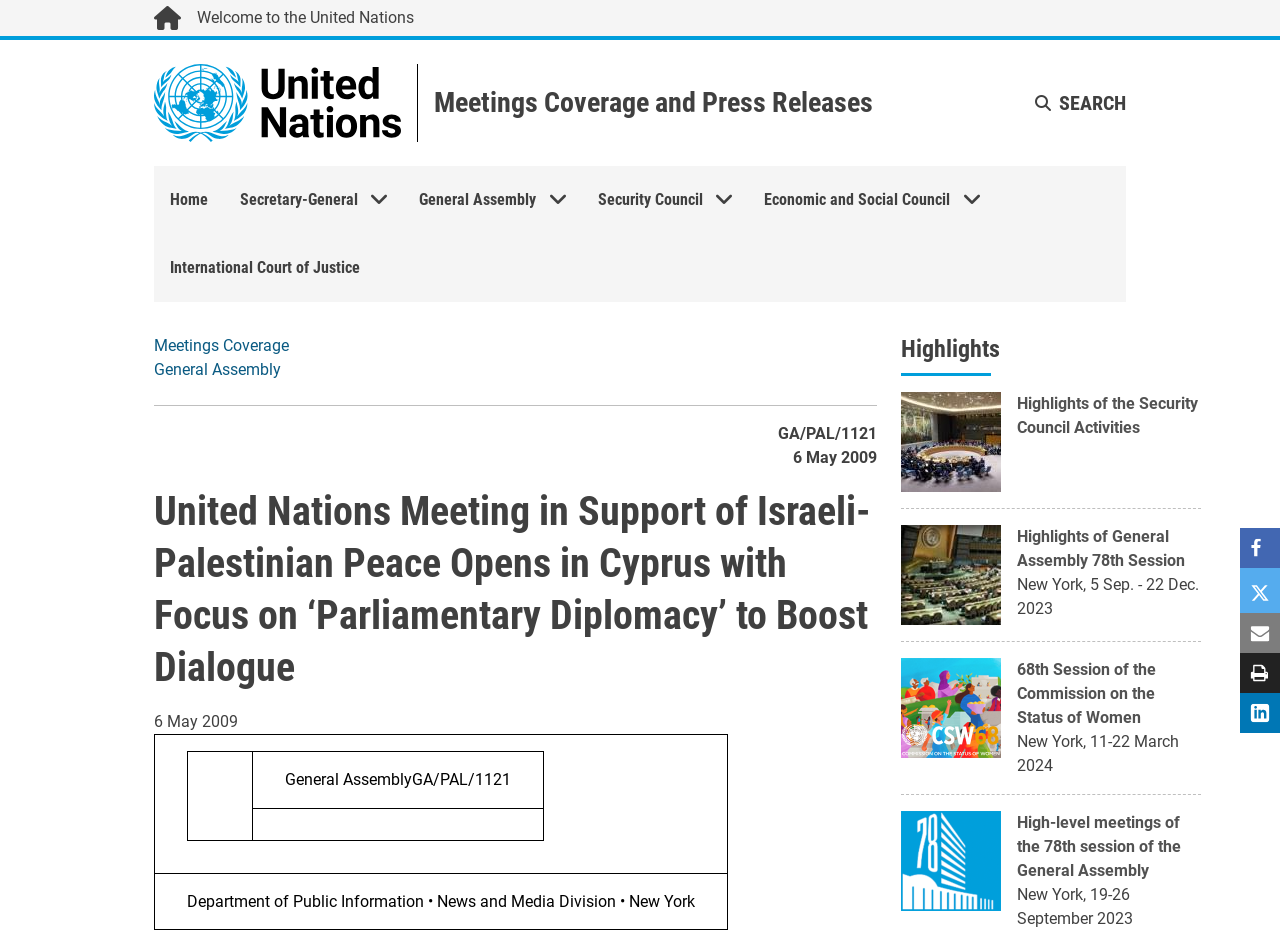Find and provide the bounding box coordinates for the UI element described here: "General Assembly". The coordinates should be given as four float numbers between 0 and 1: [left, top, right, bottom].

[0.315, 0.178, 0.455, 0.251]